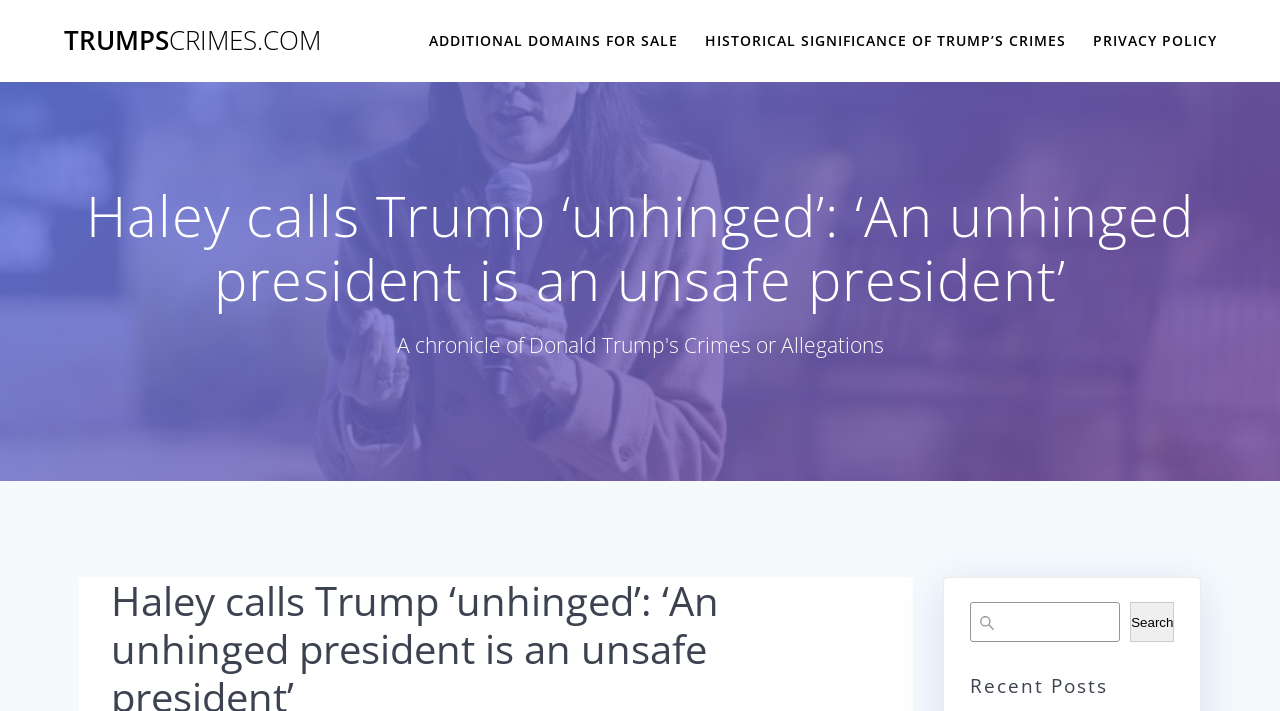Give a succinct answer to this question in a single word or phrase: 
What is the purpose of the search box?

To search the website